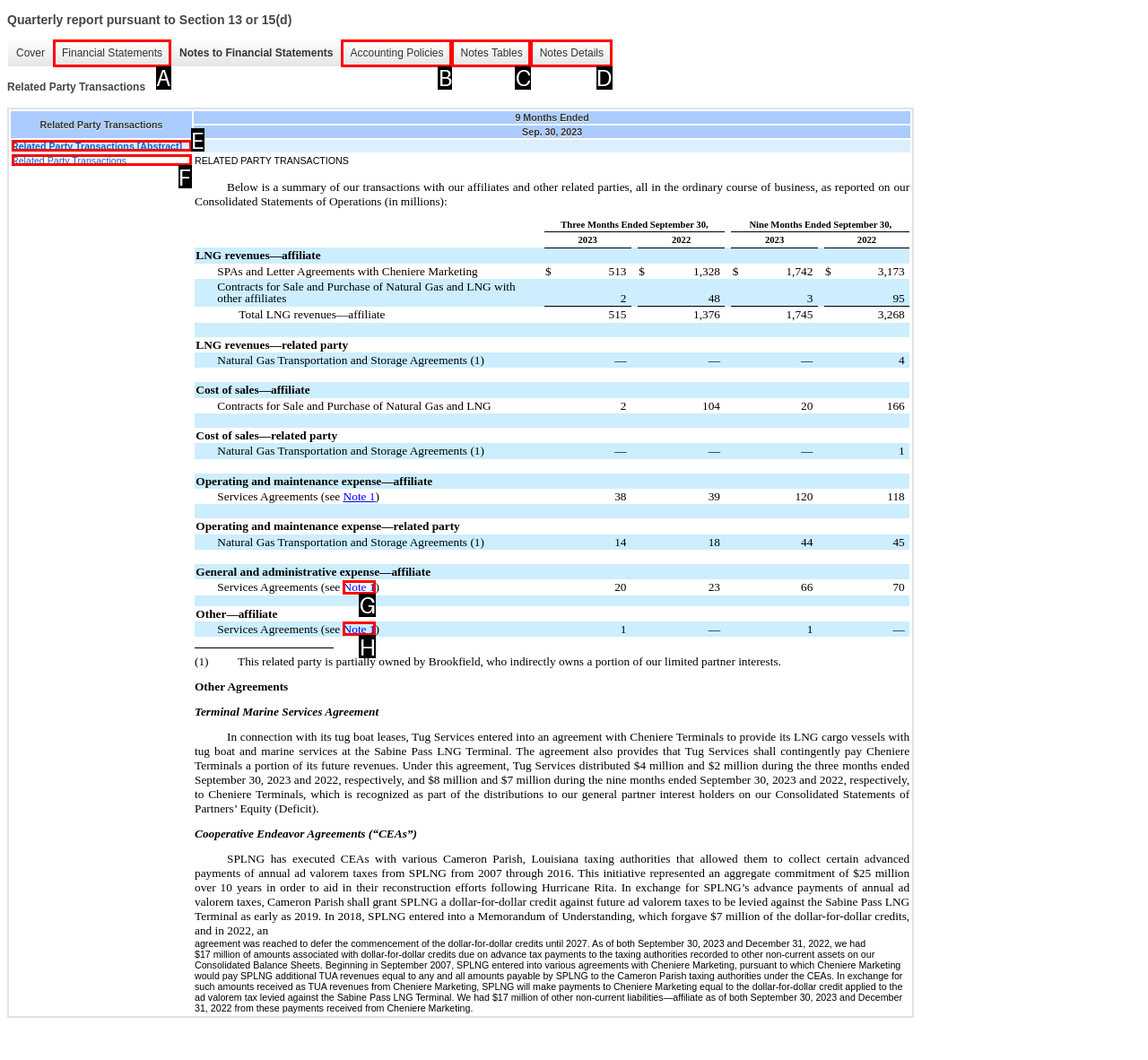Identify the UI element that corresponds to this description: Related Party Transactions [Abstract]
Respond with the letter of the correct option.

E